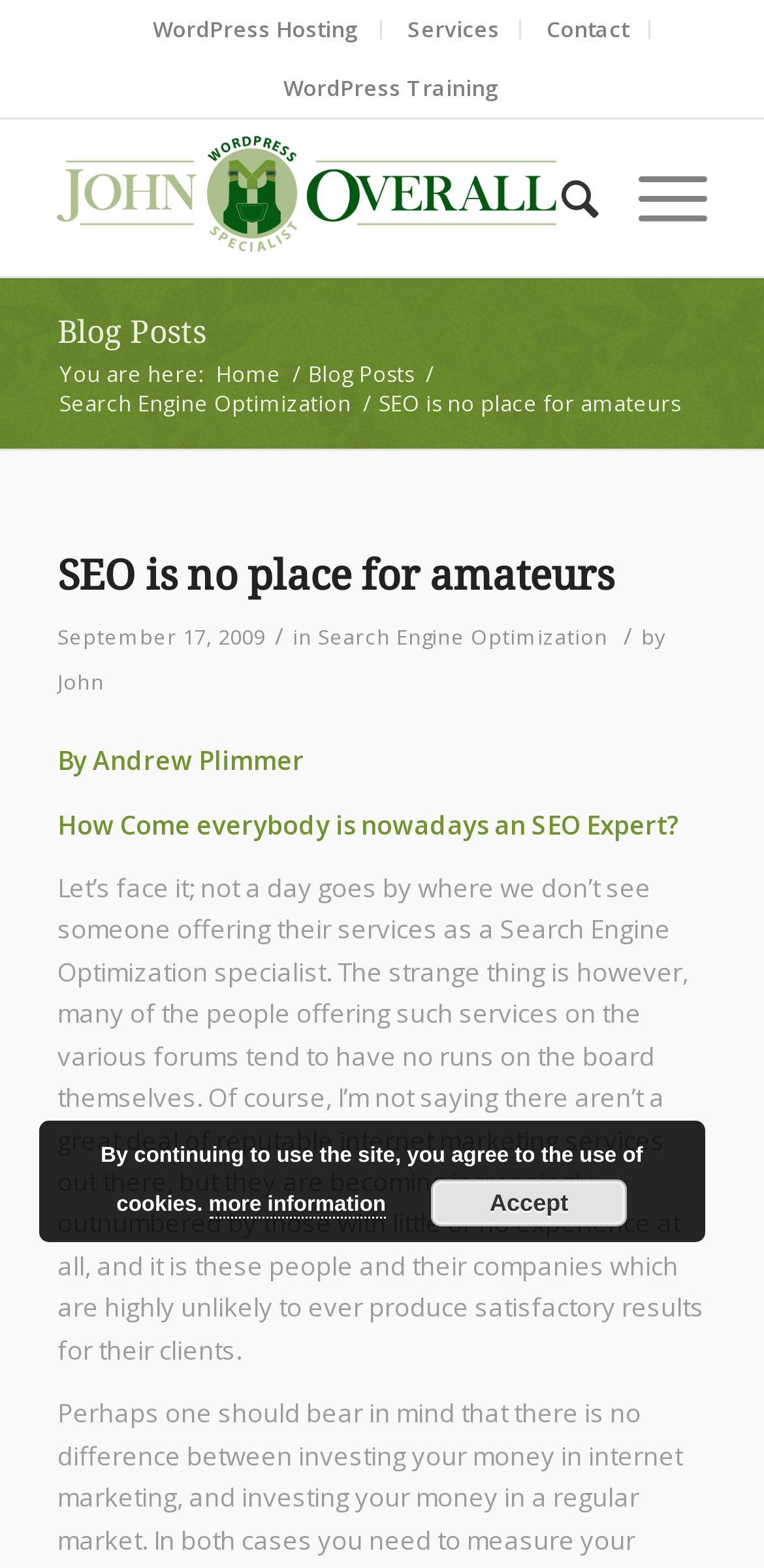Locate the bounding box coordinates of the clickable element to fulfill the following instruction: "Search for something". Provide the coordinates as four float numbers between 0 and 1 in the format [left, top, right, bottom].

[0.396, 0.228, 0.549, 0.247]